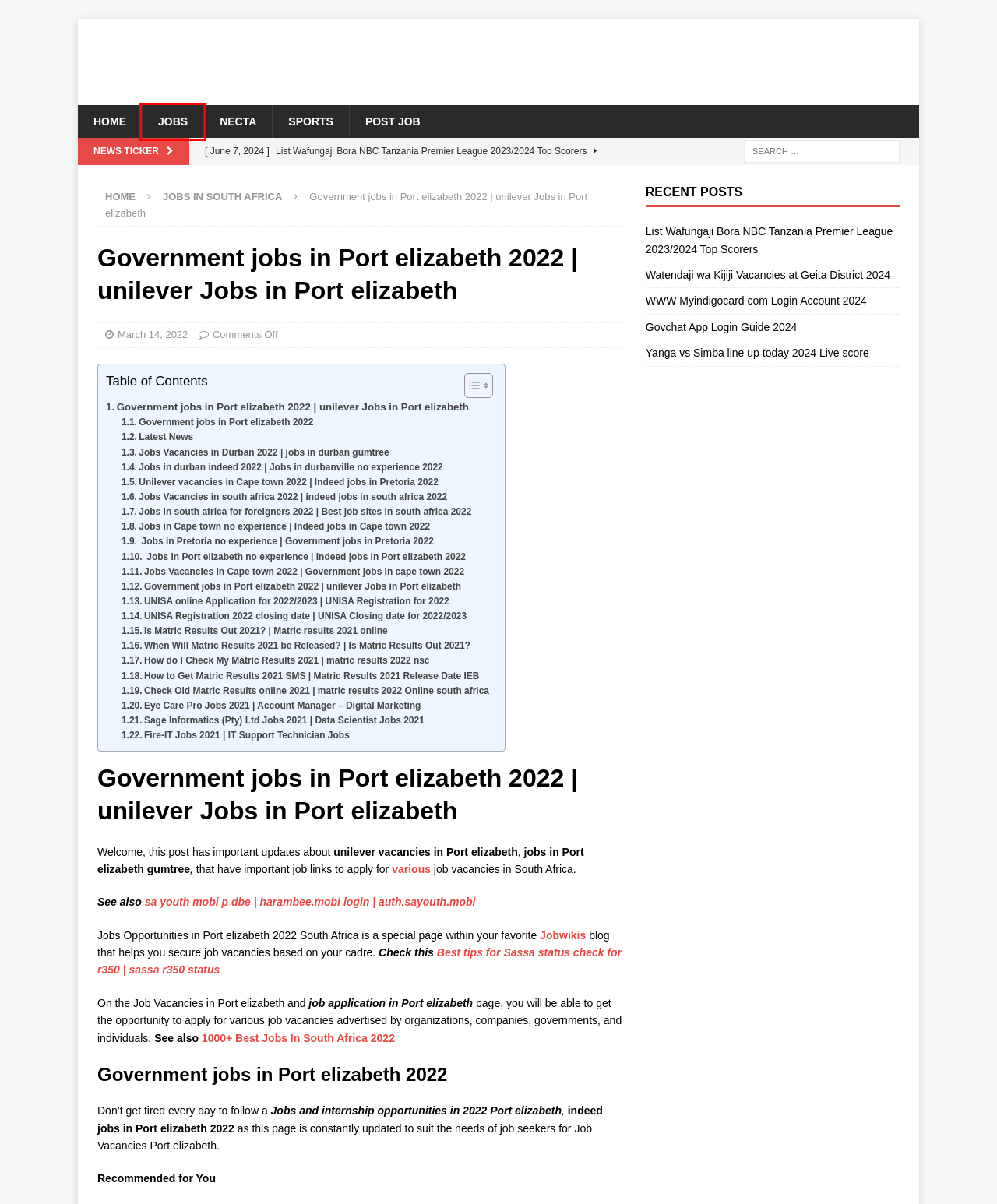You have received a screenshot of a webpage with a red bounding box indicating a UI element. Please determine the most fitting webpage description that matches the new webpage after clicking on the indicated element. The choices are:
A. Sports | Jobwikis
B. Yanga vs Simba line up today 2024 Live score
C. www myindigocard com Login Account 2024
D. March 2022 | Jobwikis
E. Jobs - Ajira Portal | Ajira yako | Nafasi za kazi | ajira leo | Tamisemi
F. Necta | Jobwikis
G. Govchat App Login Guide 2024
H. Watendaji wa Kijiji Vacancies at Geita District 2024

E